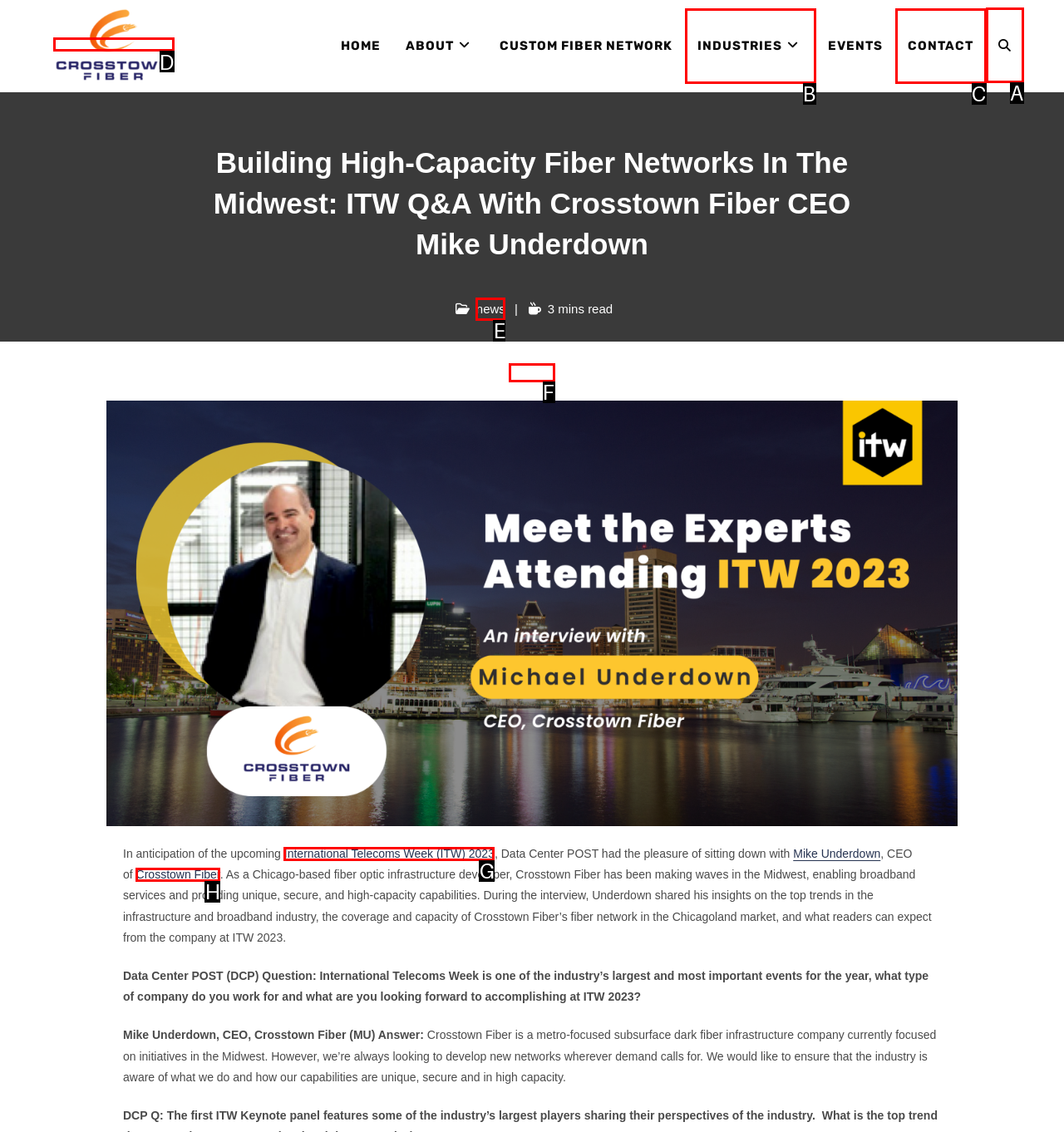Given the task: Search the website, indicate which boxed UI element should be clicked. Provide your answer using the letter associated with the correct choice.

A